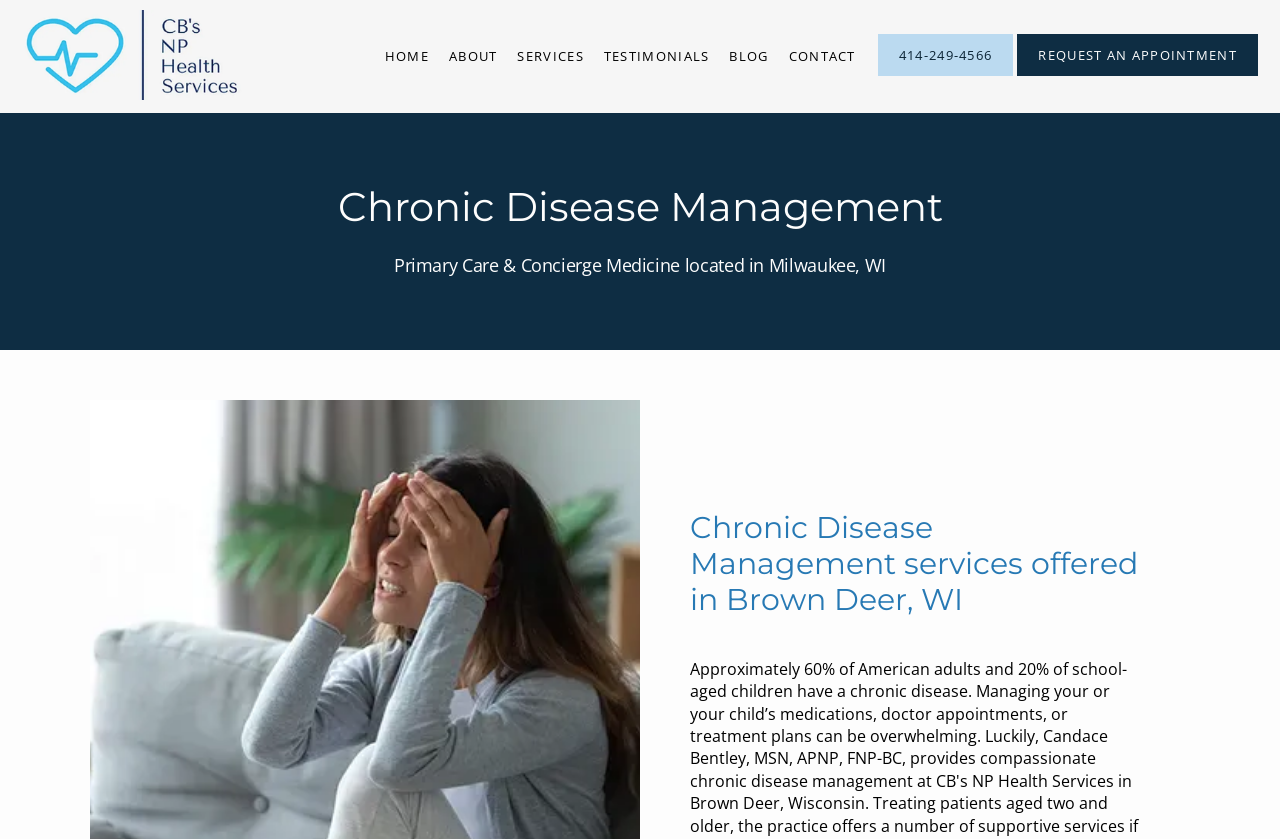Determine the bounding box coordinates of the clickable element necessary to fulfill the instruction: "Visit the licence page". Provide the coordinates as four float numbers within the 0 to 1 range, i.e., [left, top, right, bottom].

None